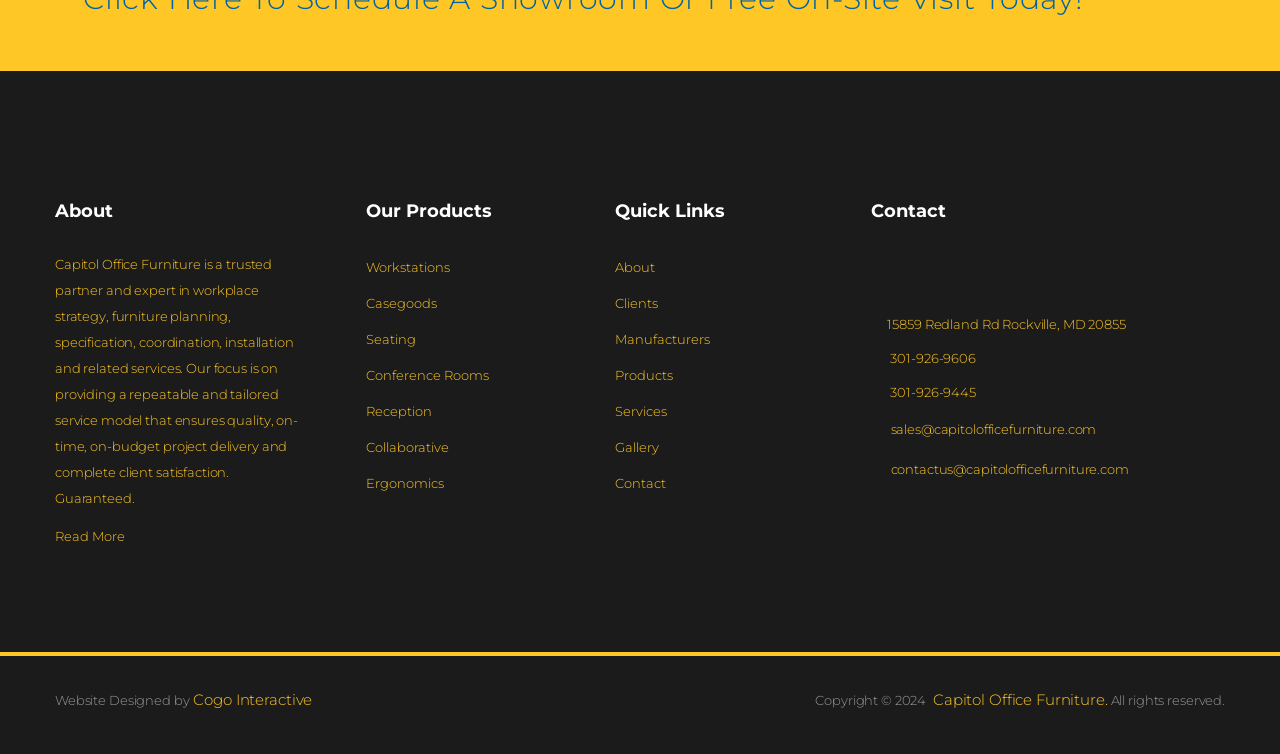What are the categories of products offered?
Please give a well-detailed answer to the question.

The categories of products offered are listed under the 'Our Products' heading, which includes links to Workstations, Casegoods, Seating, Conference Rooms, Reception, Collaborative, and Ergonomics.